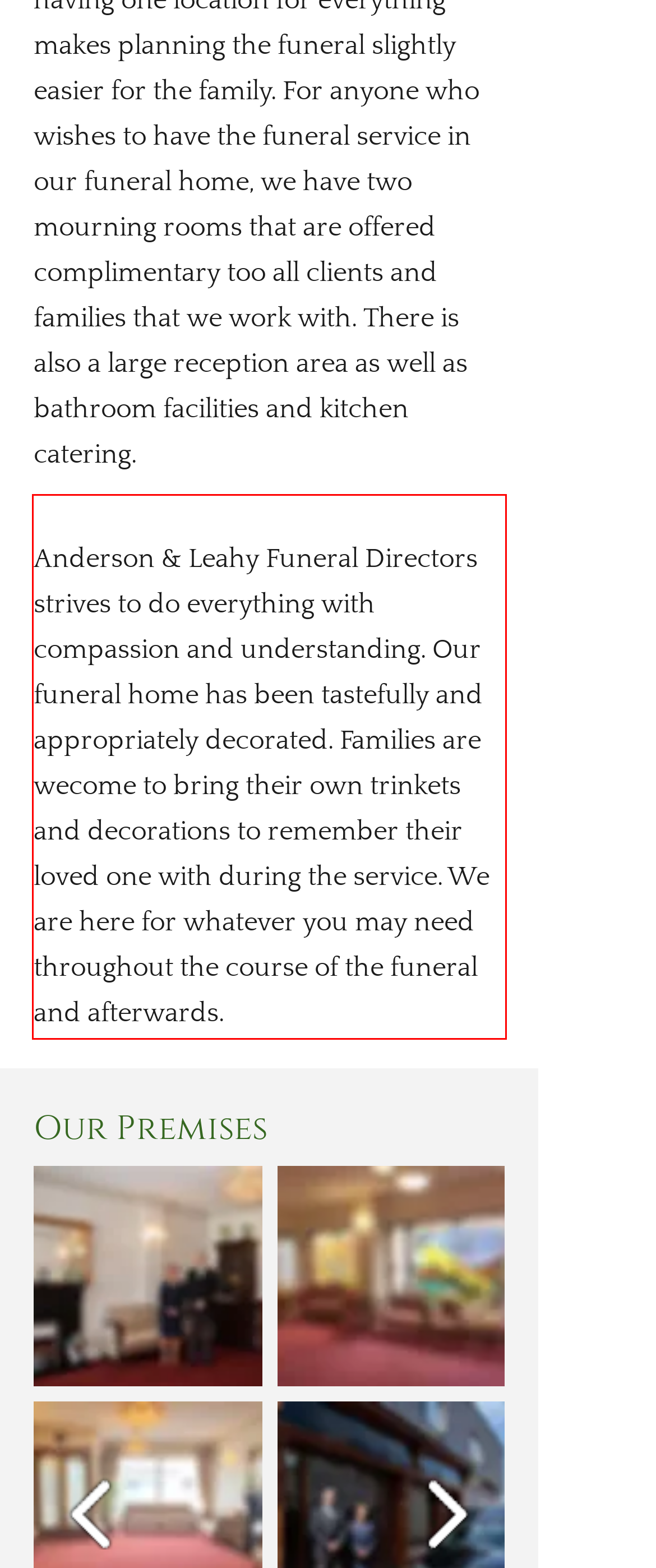You are looking at a screenshot of a webpage with a red rectangle bounding box. Use OCR to identify and extract the text content found inside this red bounding box.

Anderson & Leahy Funeral Directors strives to do everything with compassion and understanding. Our funeral home has been tastefully and appropriately decorated. Families are wecome to bring their own trinkets and decorations to remember their loved one with during the service. We are here for whatever you may need throughout the course of the funeral and afterwards.